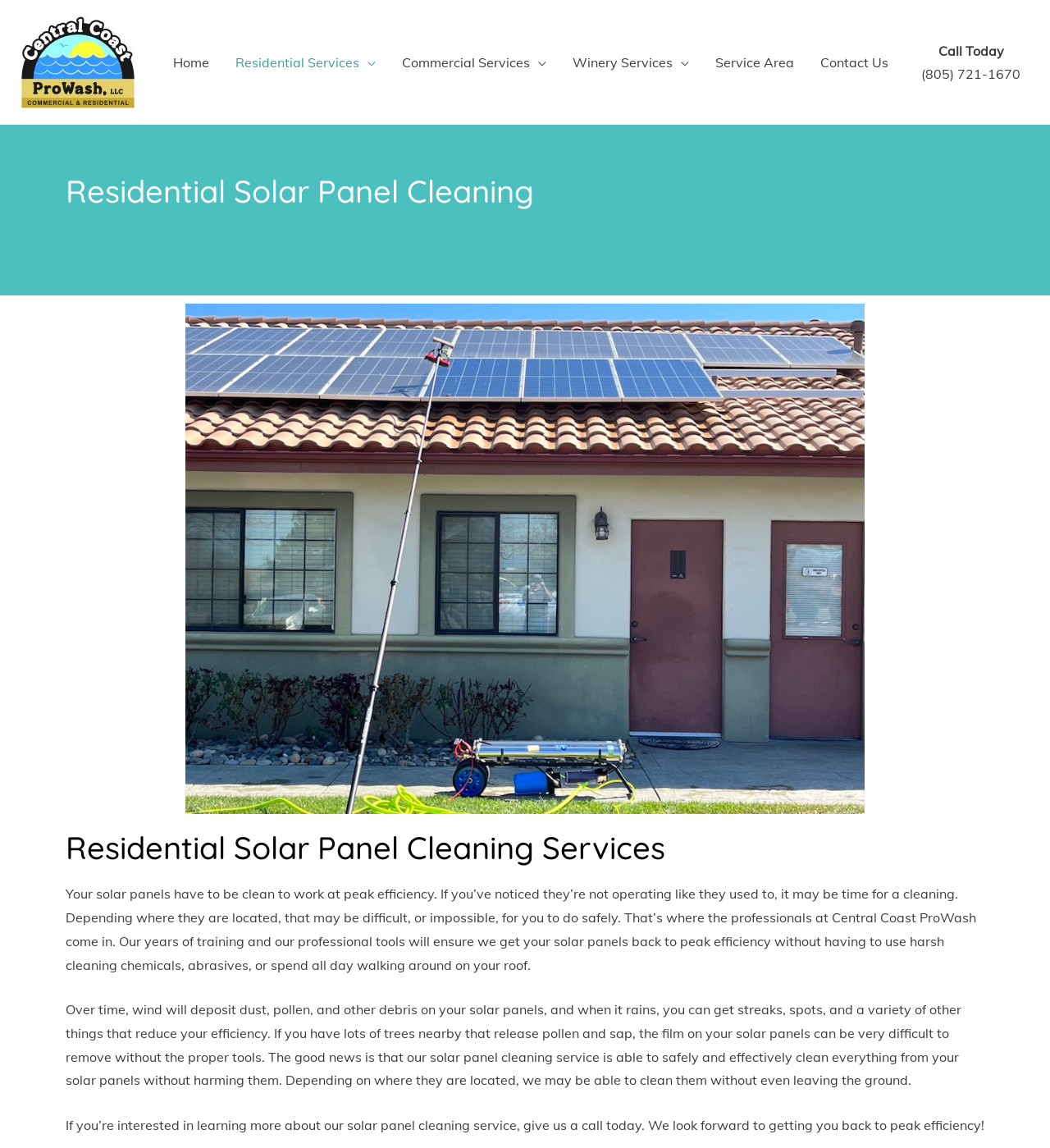Carefully observe the image and respond to the question with a detailed answer:
What can reduce the efficiency of solar panels?

According to the text on the webpage, wind can deposit dust, pollen, and other debris on solar panels, which can reduce their efficiency.